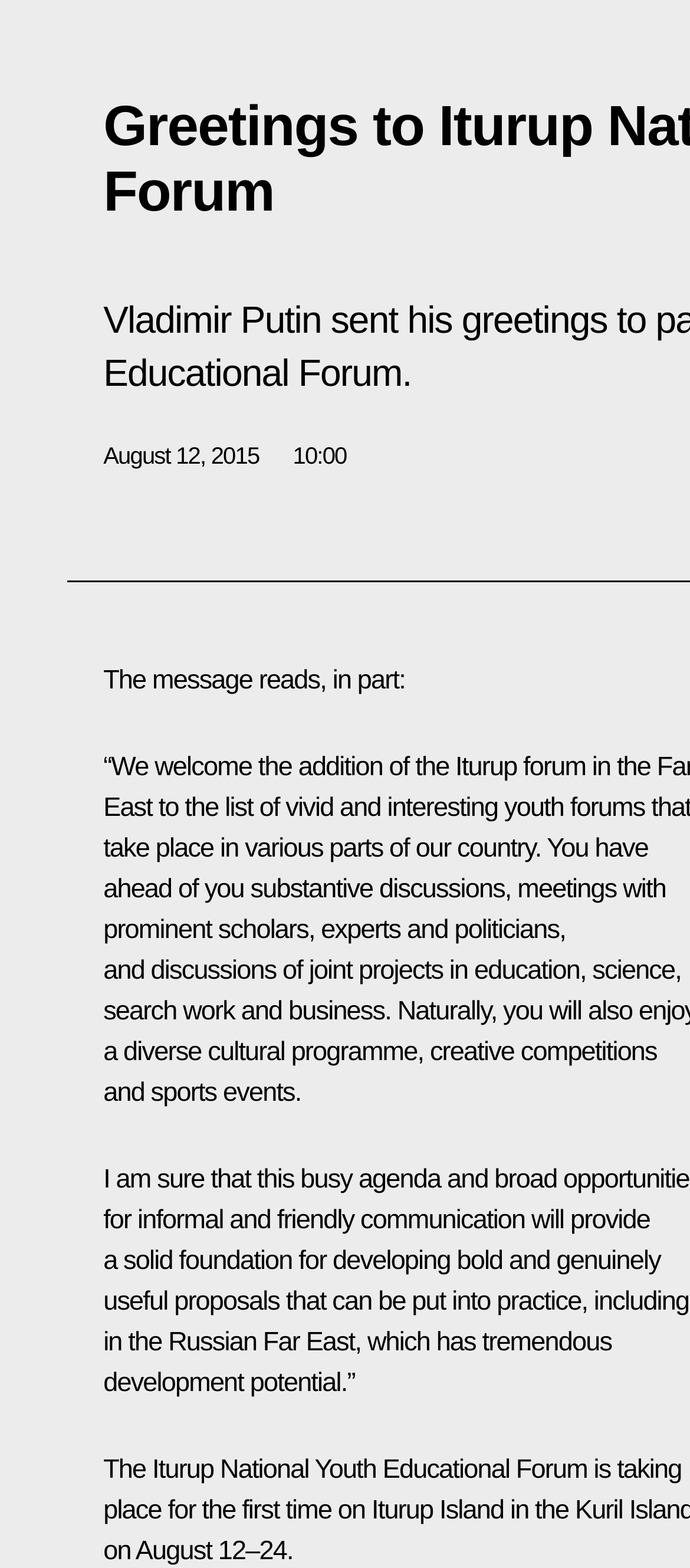Can you extract the headline from the webpage for me?

Greetings to Iturup National Youth Educational Forum